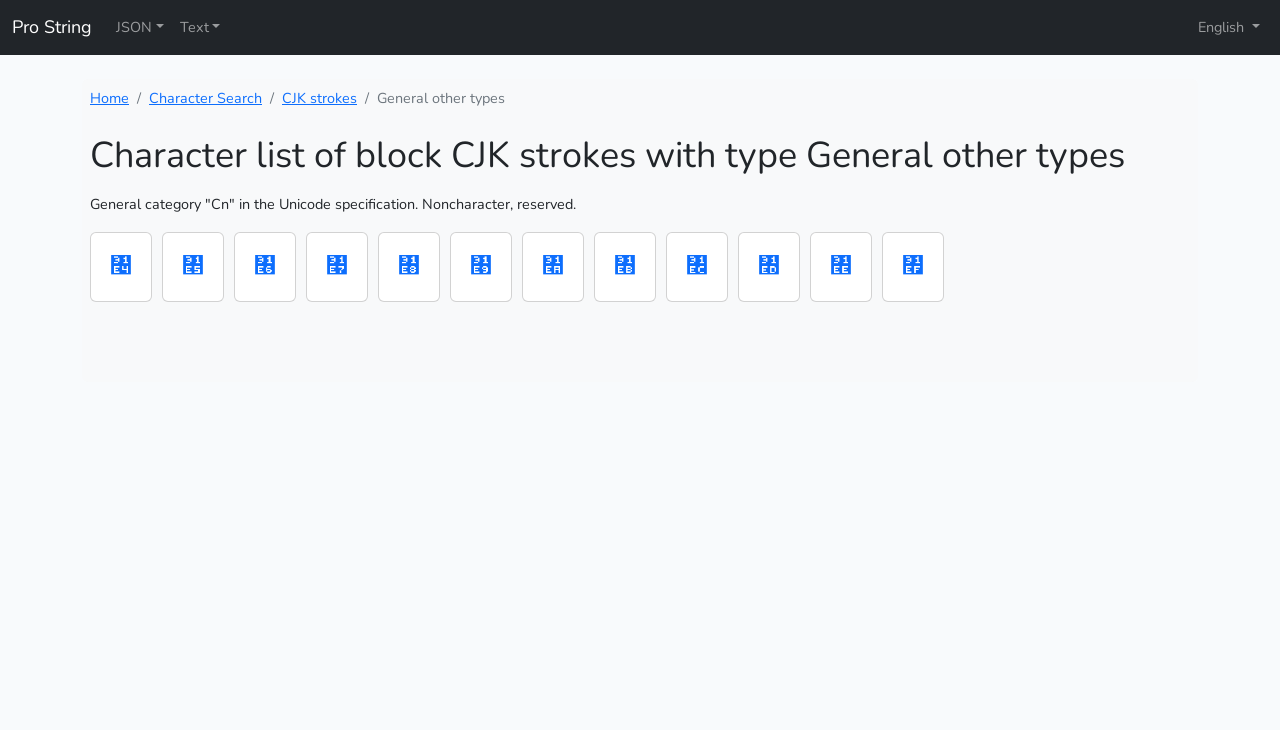Can you provide the bounding box coordinates for the element that should be clicked to implement the instruction: "Click on ㇤"?

[0.07, 0.318, 0.119, 0.413]